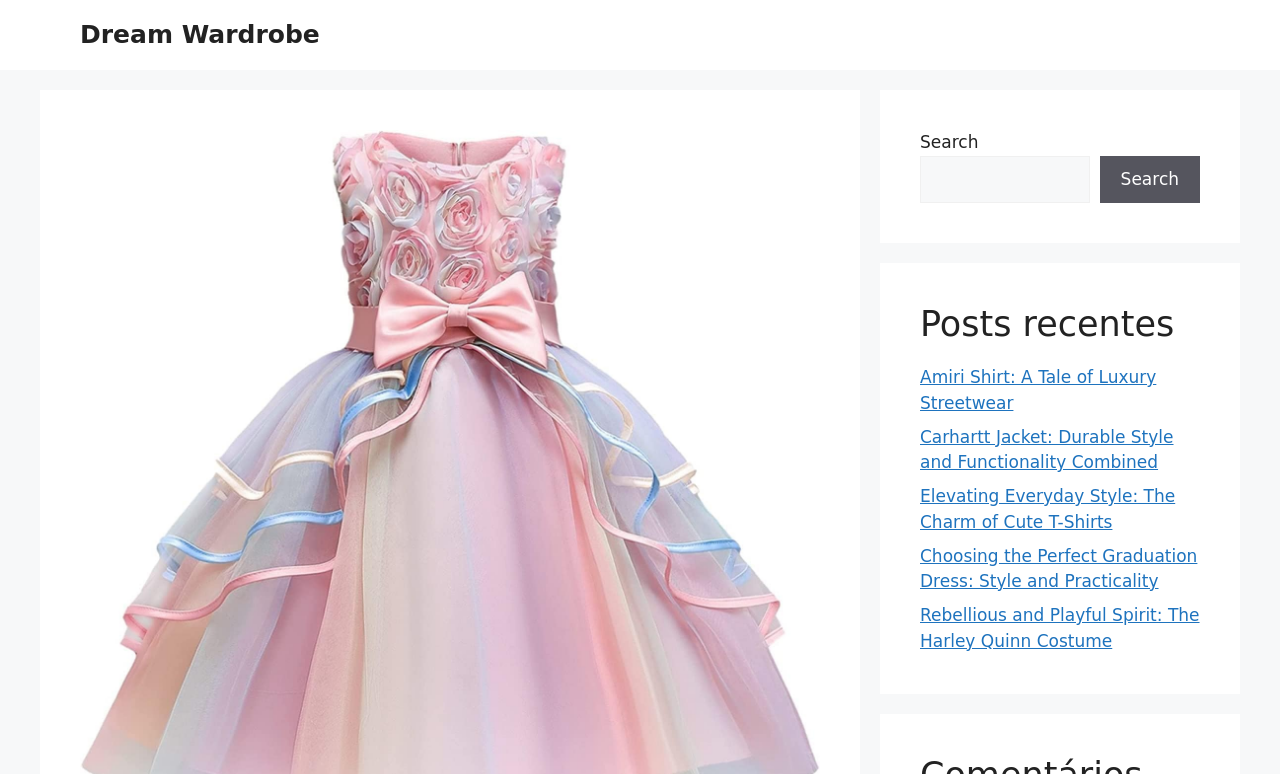What is the topic of the fourth link?
Please provide a single word or phrase as the answer based on the screenshot.

Graduation dress